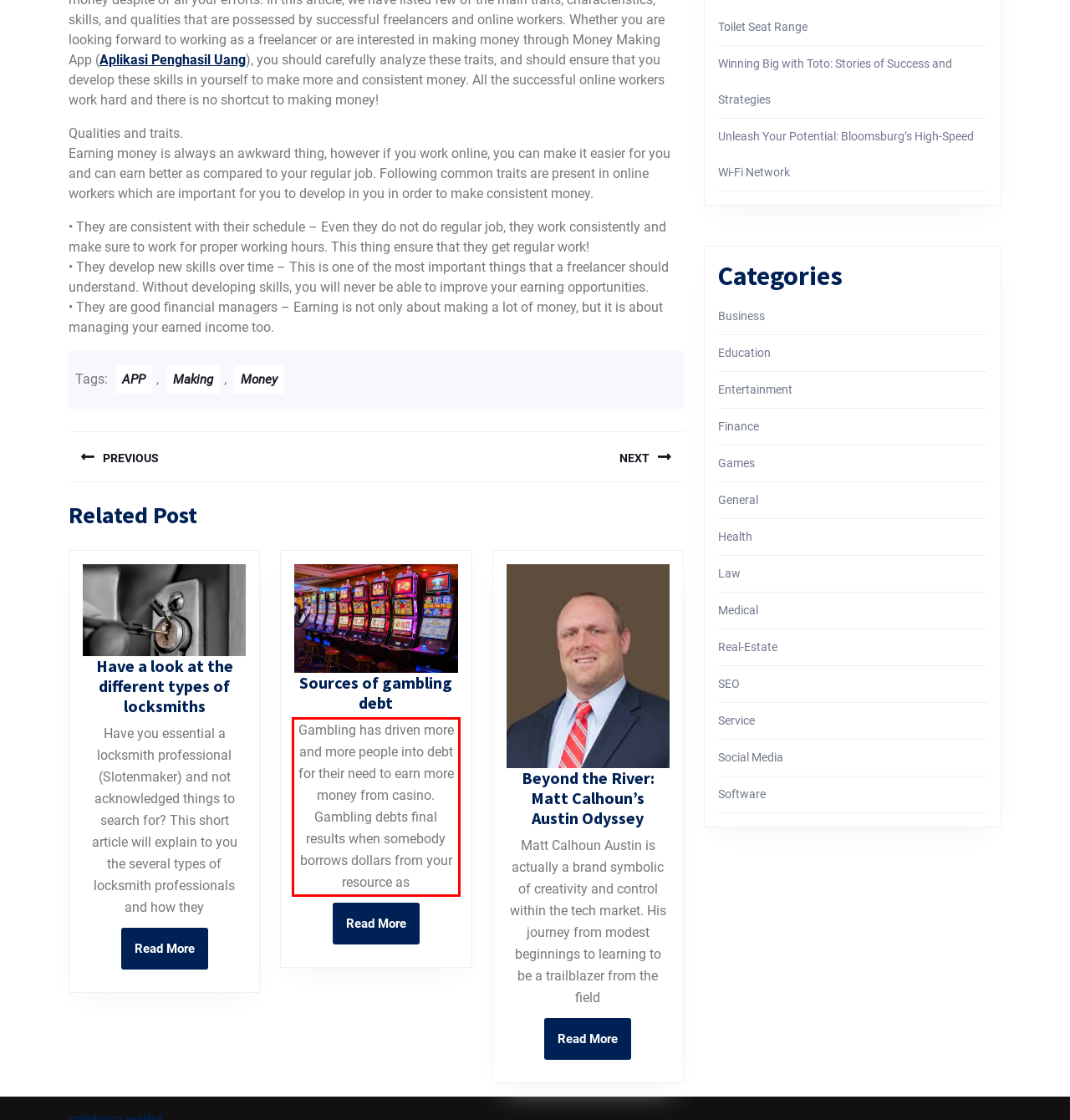Please look at the webpage screenshot and extract the text enclosed by the red bounding box.

Gambling has driven more and more people into debt for their need to earn more money from casino. Gambling debts final results when somebody borrows dollars from your resource as